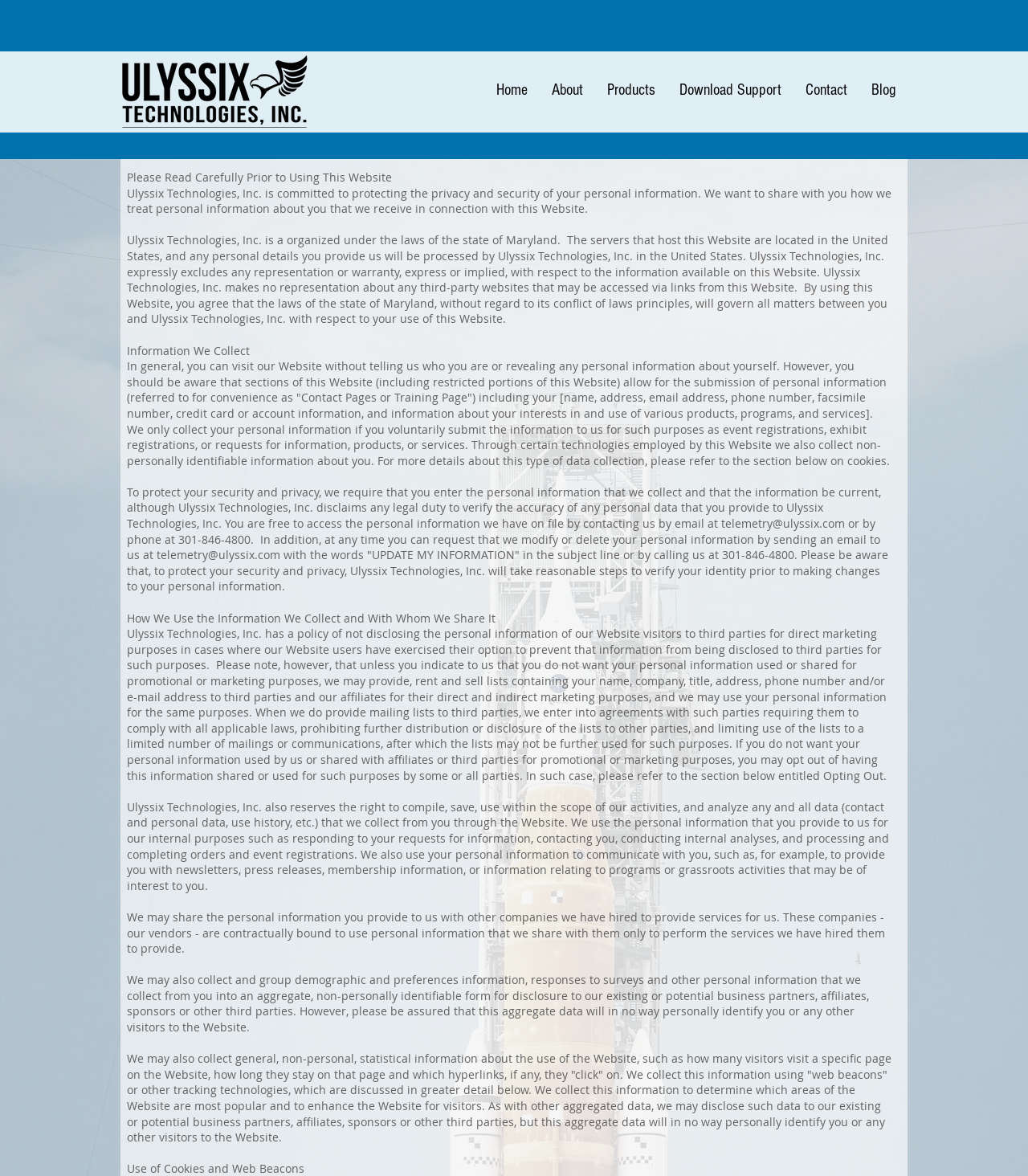What is the purpose of the Website?
Please provide a single word or phrase answer based on the image.

To share information about privacy and security